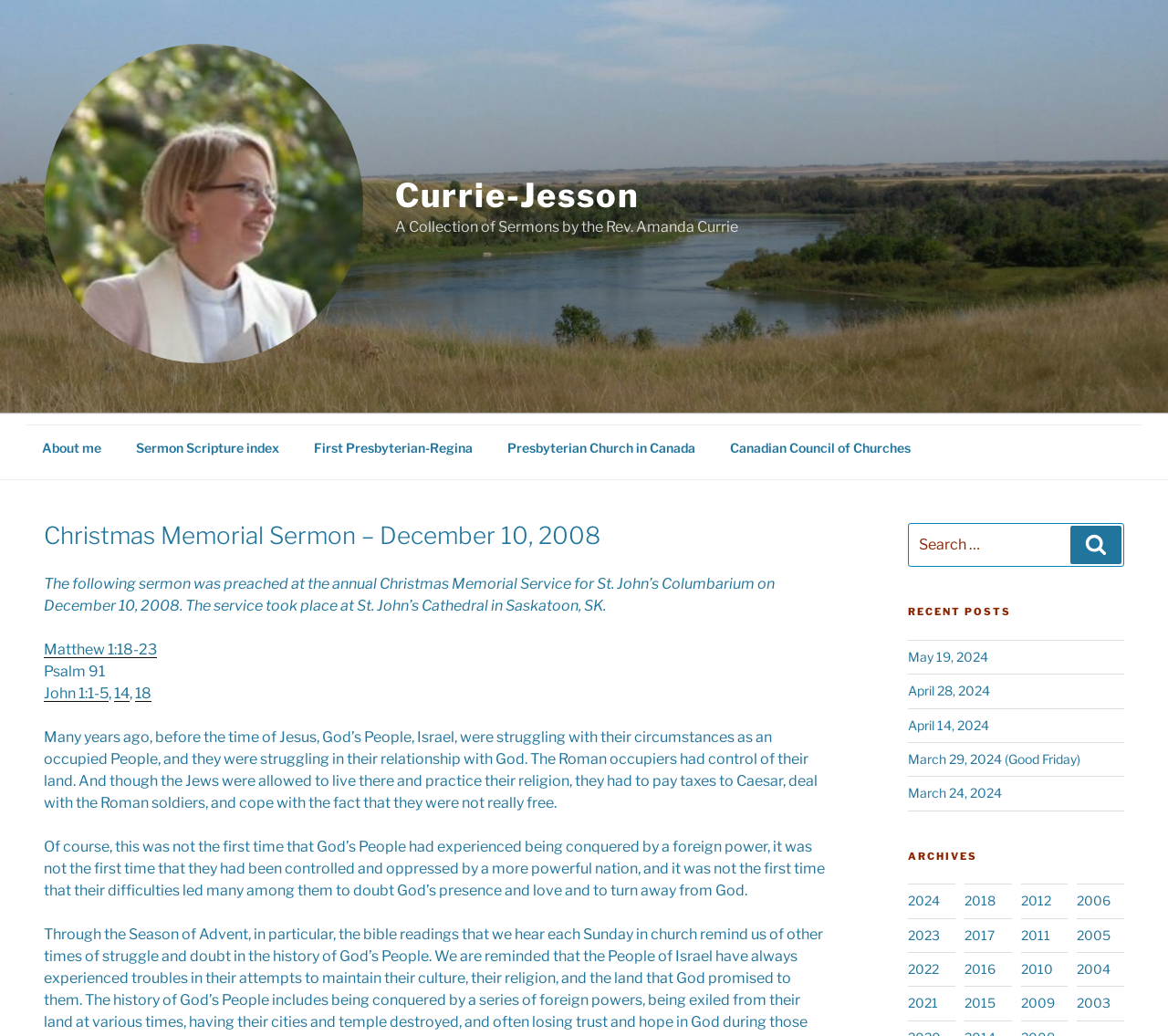Give a one-word or short phrase answer to the question: 
What is the scripture reference for the sermon?

Matthew 1:18-23